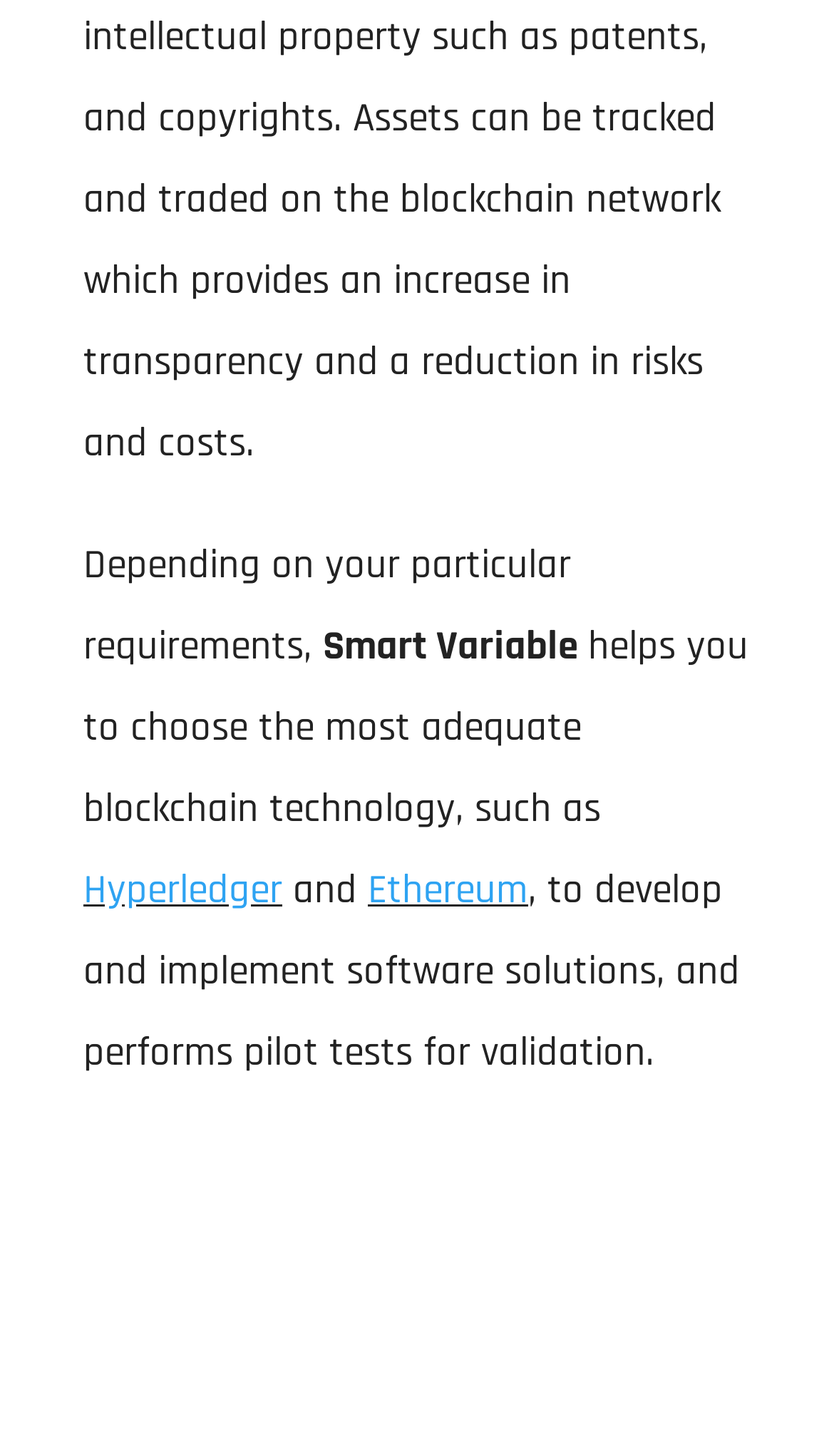Locate the bounding box of the user interface element based on this description: "Book Now".

None